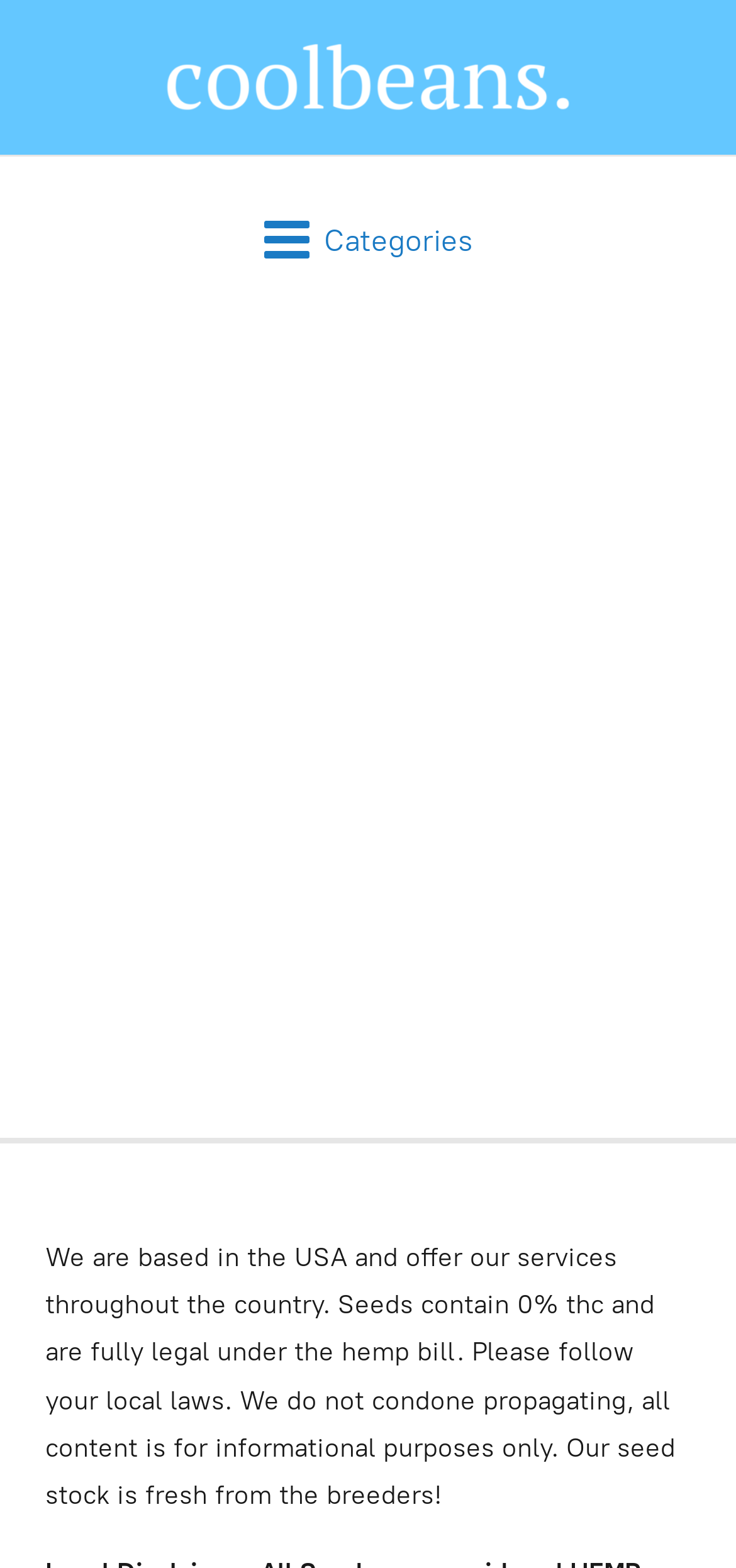Answer the question with a brief word or phrase:
What is the name of the seed bank?

Cool Beans Seed Bank